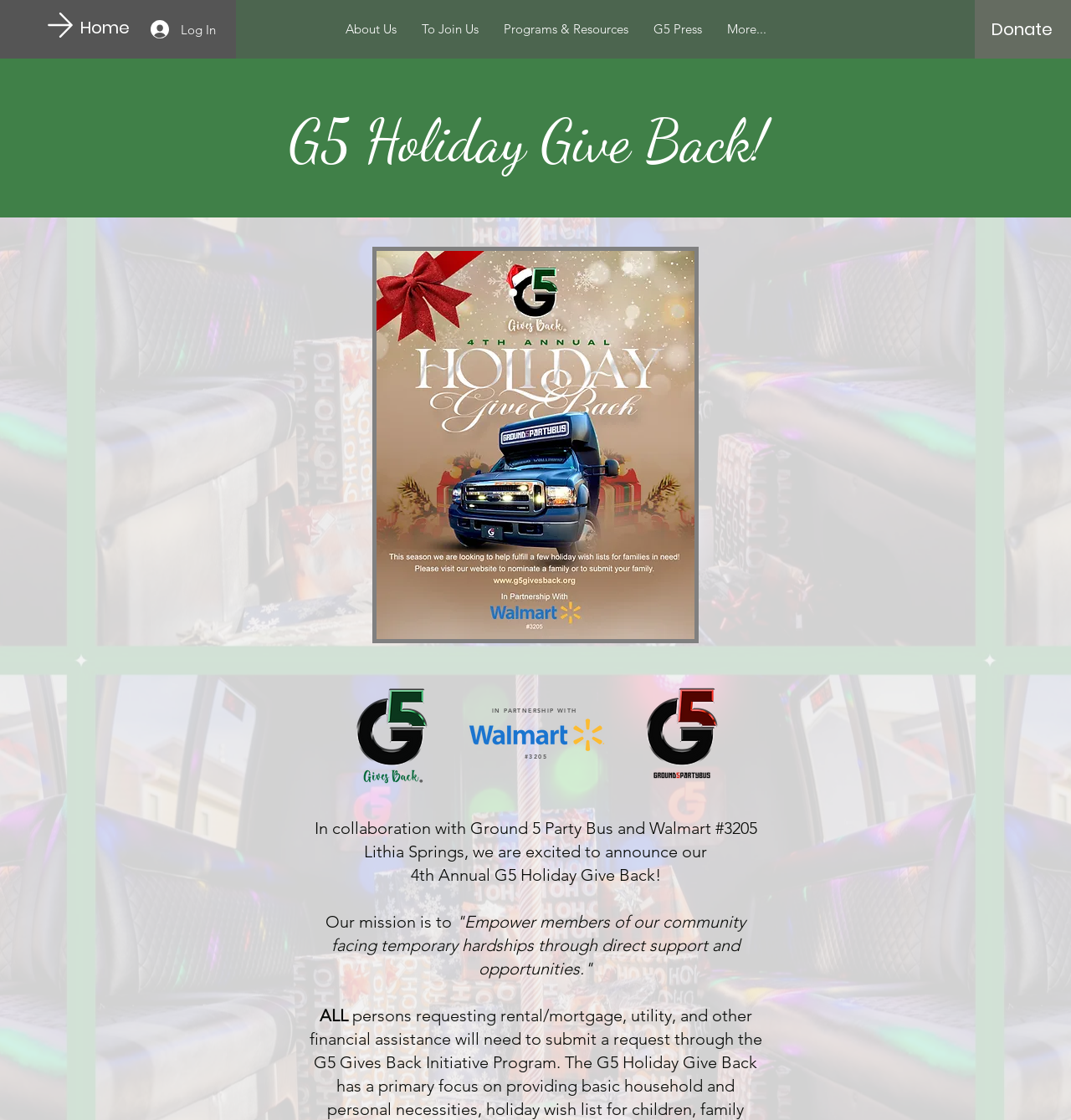What is the name of the organization?
Give a comprehensive and detailed explanation for the question.

The name of the organization can be inferred from the logo image 'G5 Givesback no hat.png' and the text 'G5 Gives Back Initiative Program'.